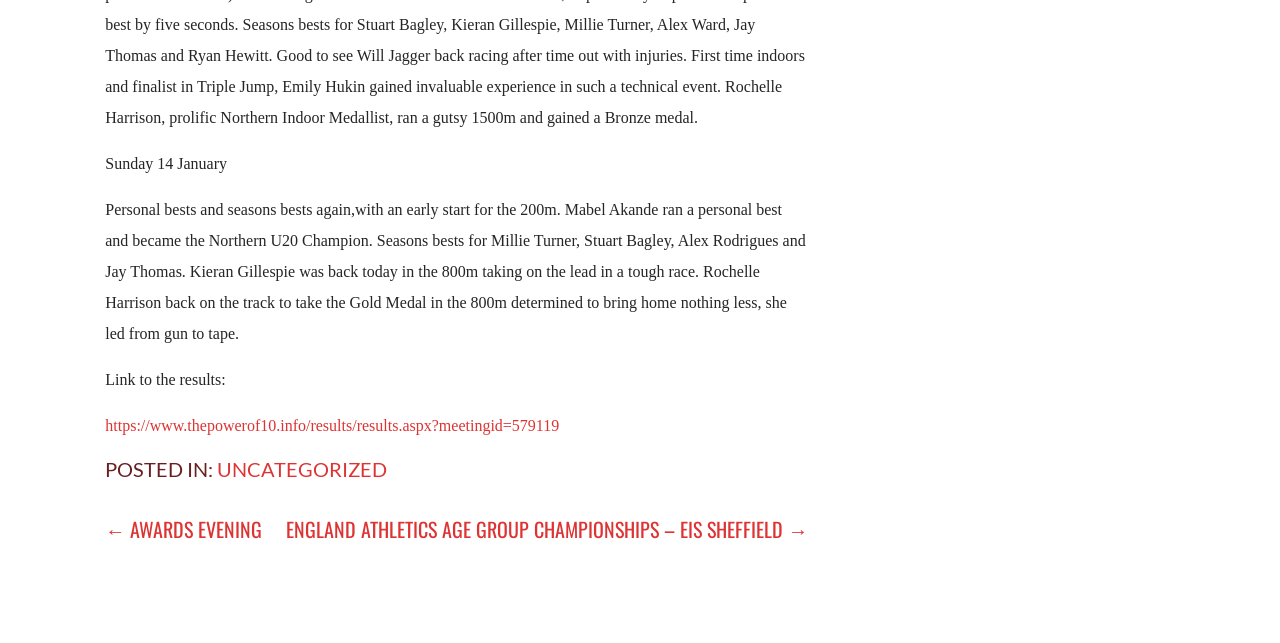What is the title of the previous post? Look at the image and give a one-word or short phrase answer.

AWARDS EVENING